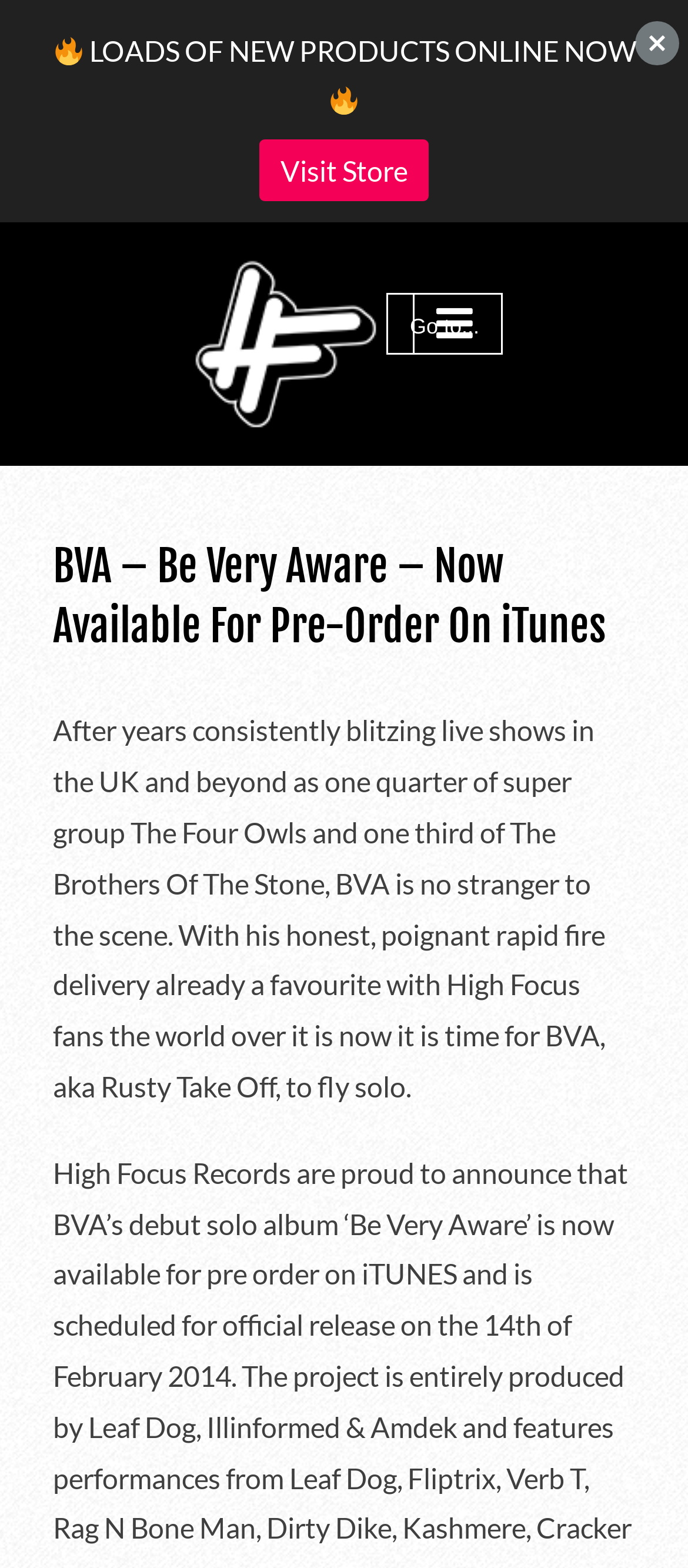Please answer the following question using a single word or phrase: What is the purpose of the 'Visit Store' link?

To visit the store